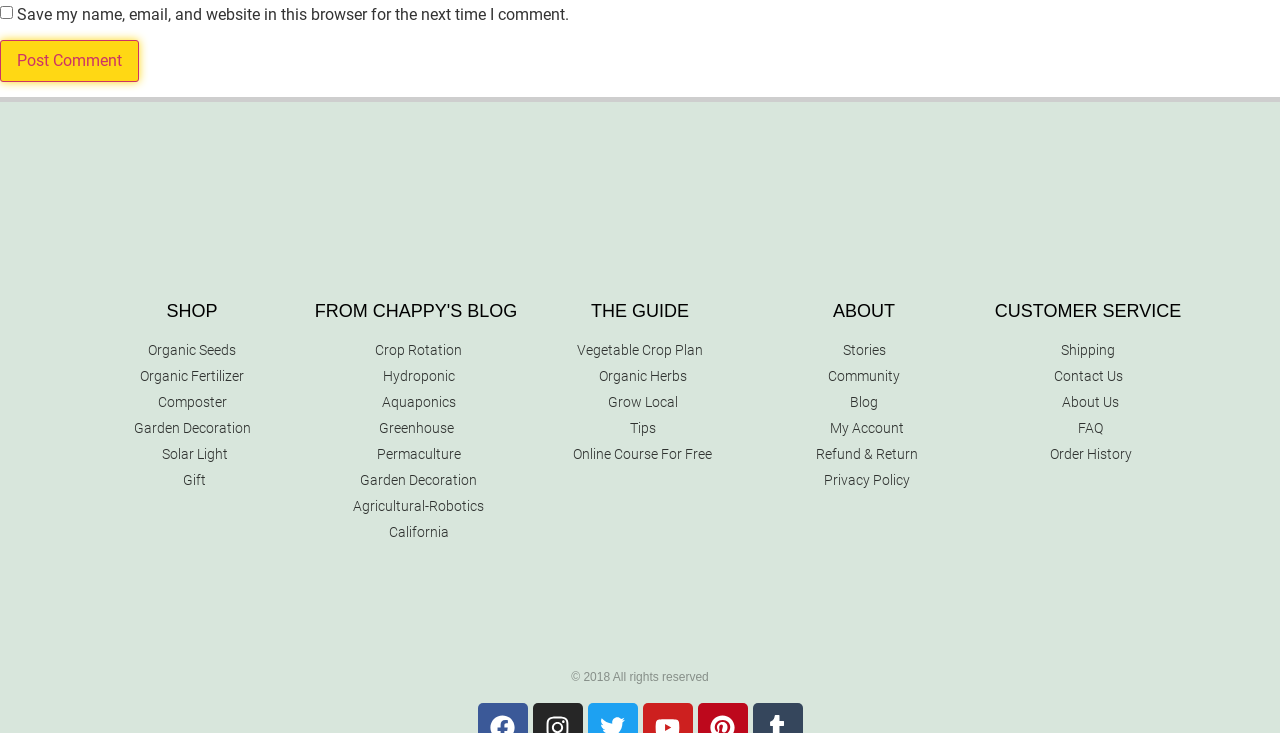Find the bounding box coordinates of the clickable region needed to perform the following instruction: "Click the 'Post Comment' button". The coordinates should be provided as four float numbers between 0 and 1, i.e., [left, top, right, bottom].

[0.0, 0.055, 0.109, 0.112]